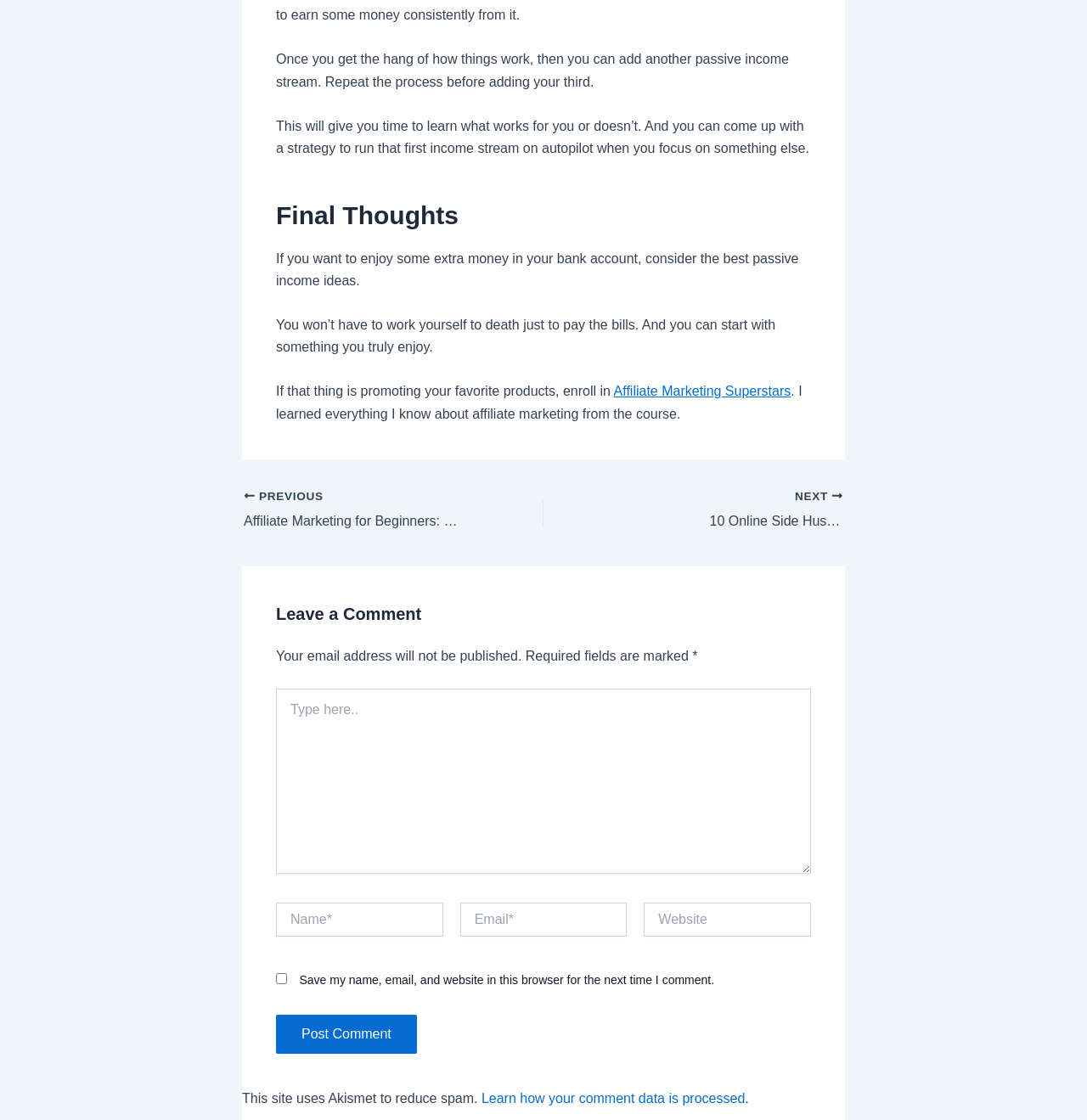What is the title of the previous article?
Provide a well-explained and detailed answer to the question.

The post navigation section at the bottom of the page has a link to the previous article, which is titled 'Affiliate Marketing for Beginners: What to Know'.